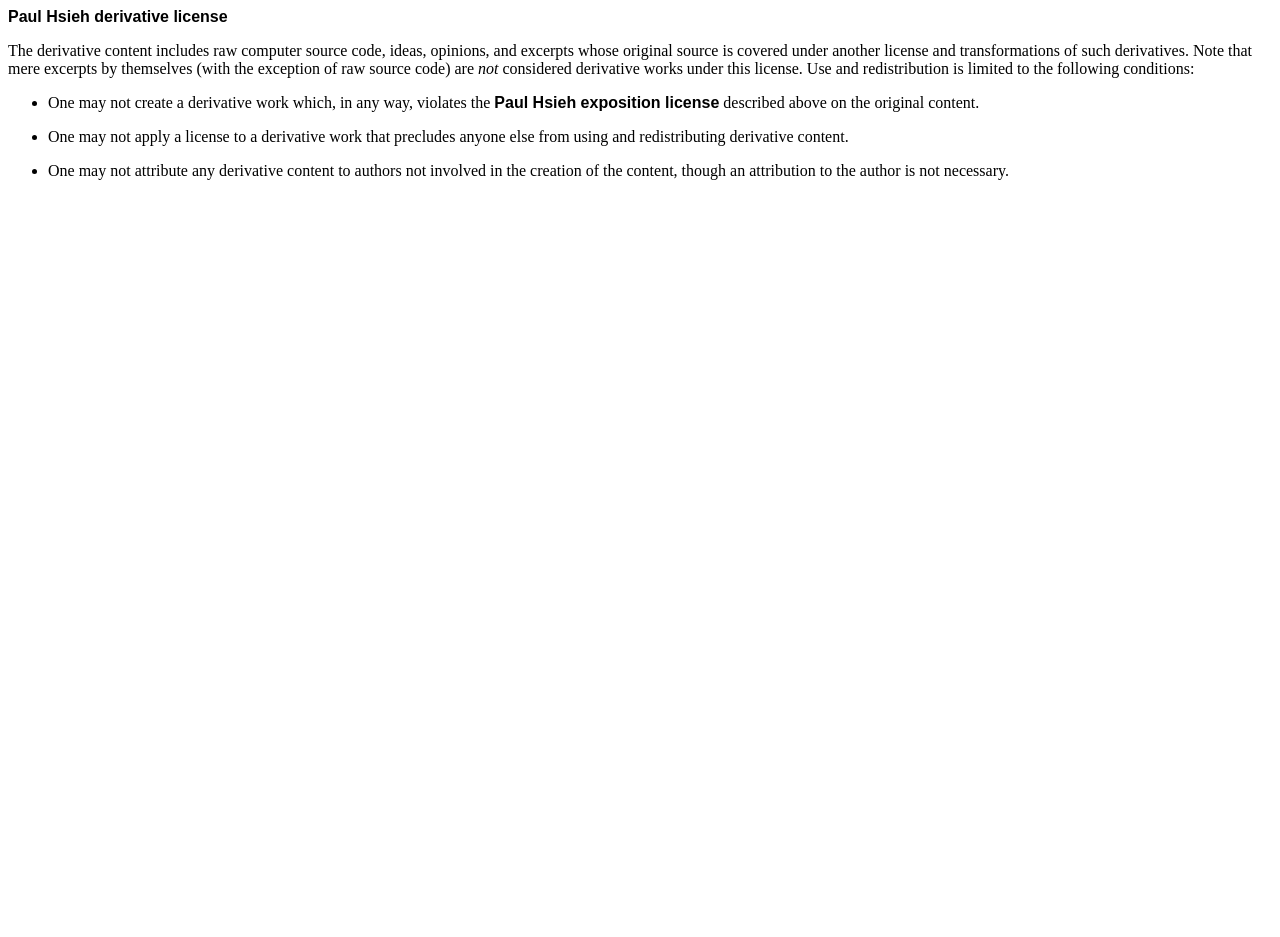Is it necessary to attribute derivative content to its original author?
Give a one-word or short phrase answer based on the image.

no